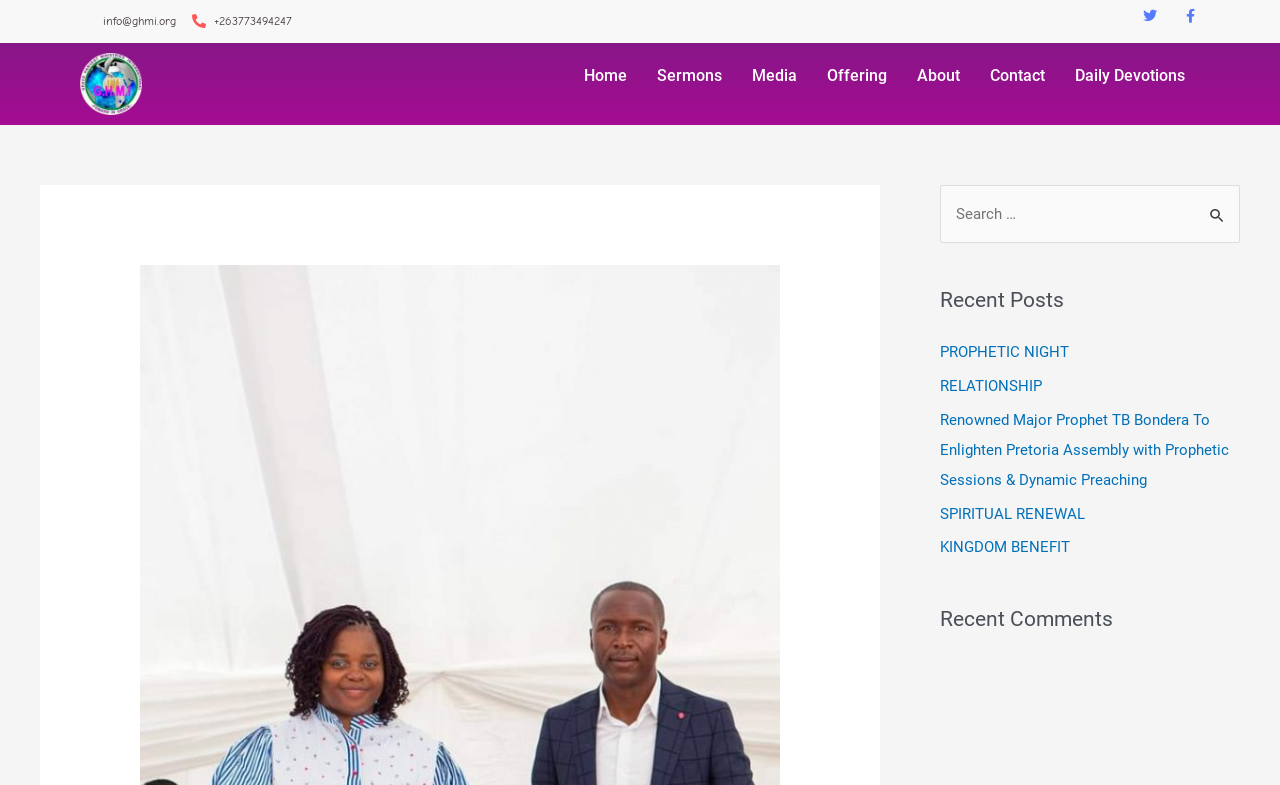What is the contact email?
Offer a detailed and exhaustive answer to the question.

The contact email can be found at the top of the webpage, in the static text element with the bounding box coordinates [0.08, 0.018, 0.137, 0.036].